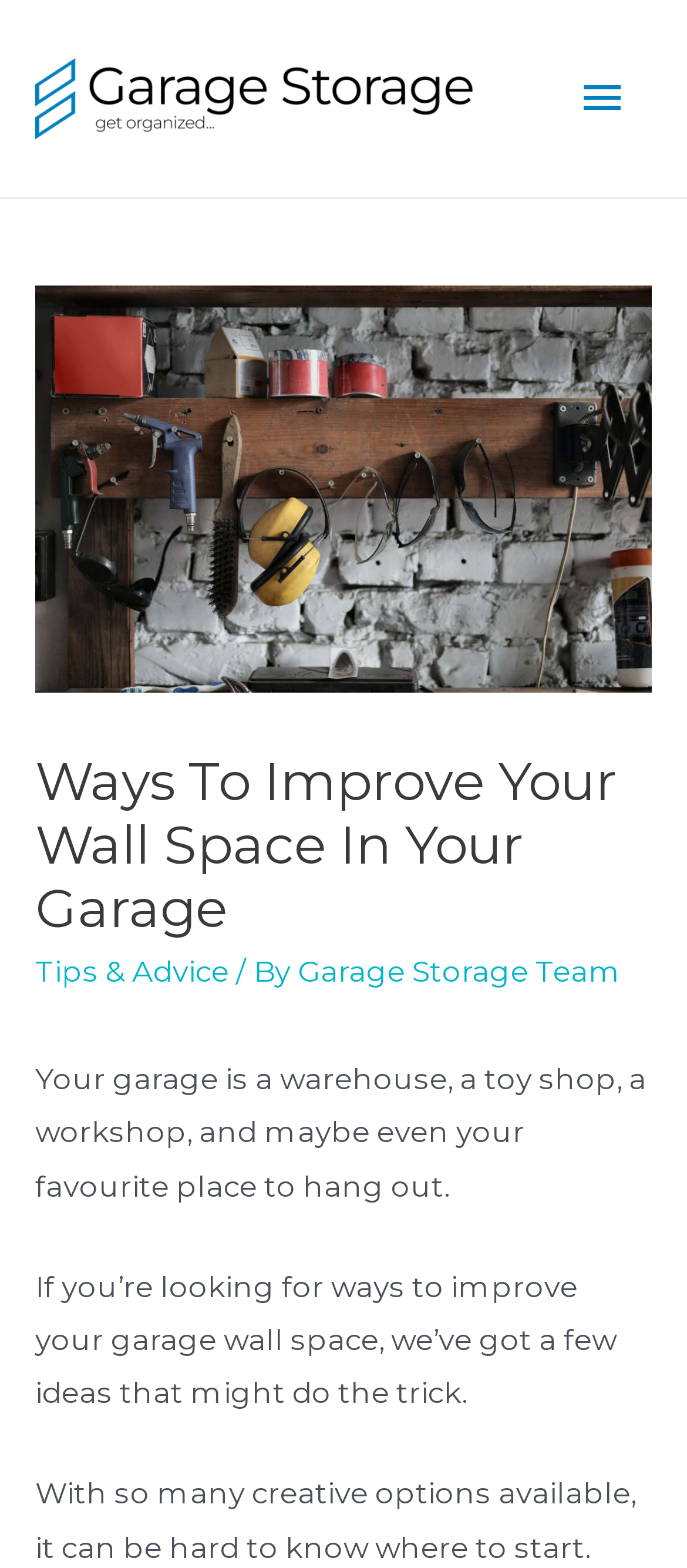Can you determine the main header of this webpage?

Ways To Improve Your Wall Space In Your Garage